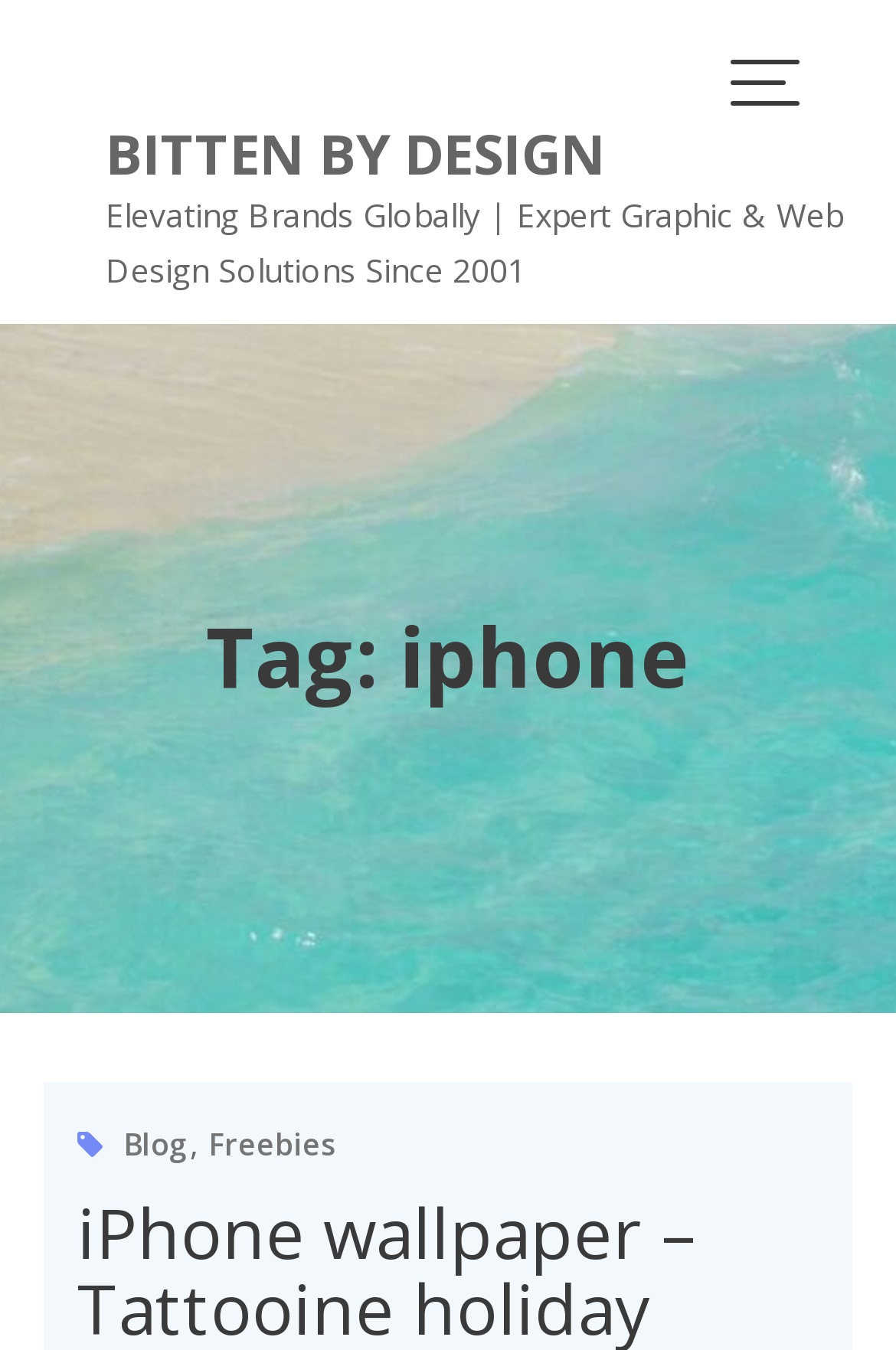For the following element description, predict the bounding box coordinates in the format (top-left x, top-left y, bottom-right x, bottom-right y). All values should be floating point numbers between 0 and 1. Description: Bitten By Design

[0.118, 0.085, 0.677, 0.141]